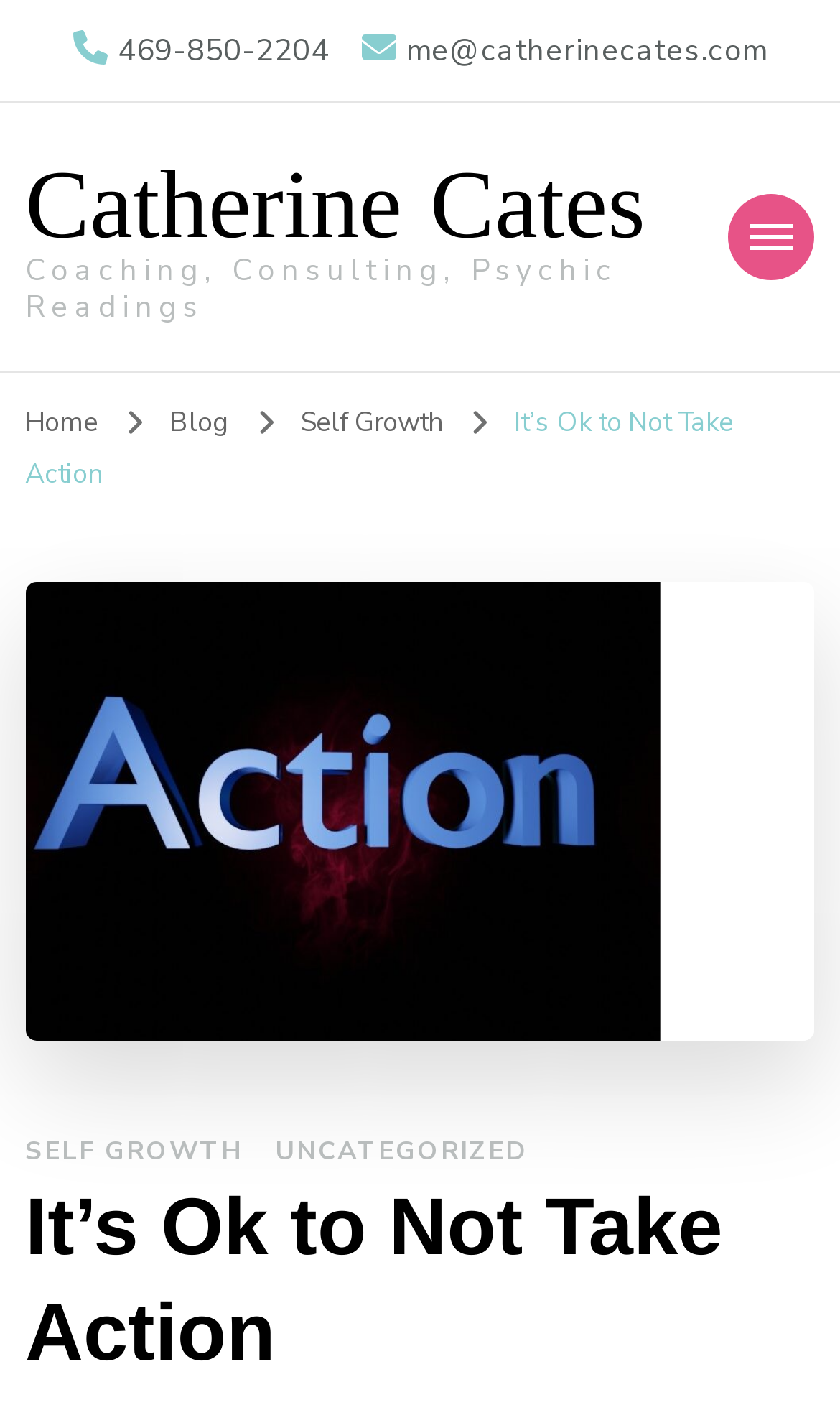Please specify the bounding box coordinates of the element that should be clicked to execute the given instruction: 'explore self growth resources'. Ensure the coordinates are four float numbers between 0 and 1, expressed as [left, top, right, bottom].

[0.358, 0.285, 0.535, 0.311]